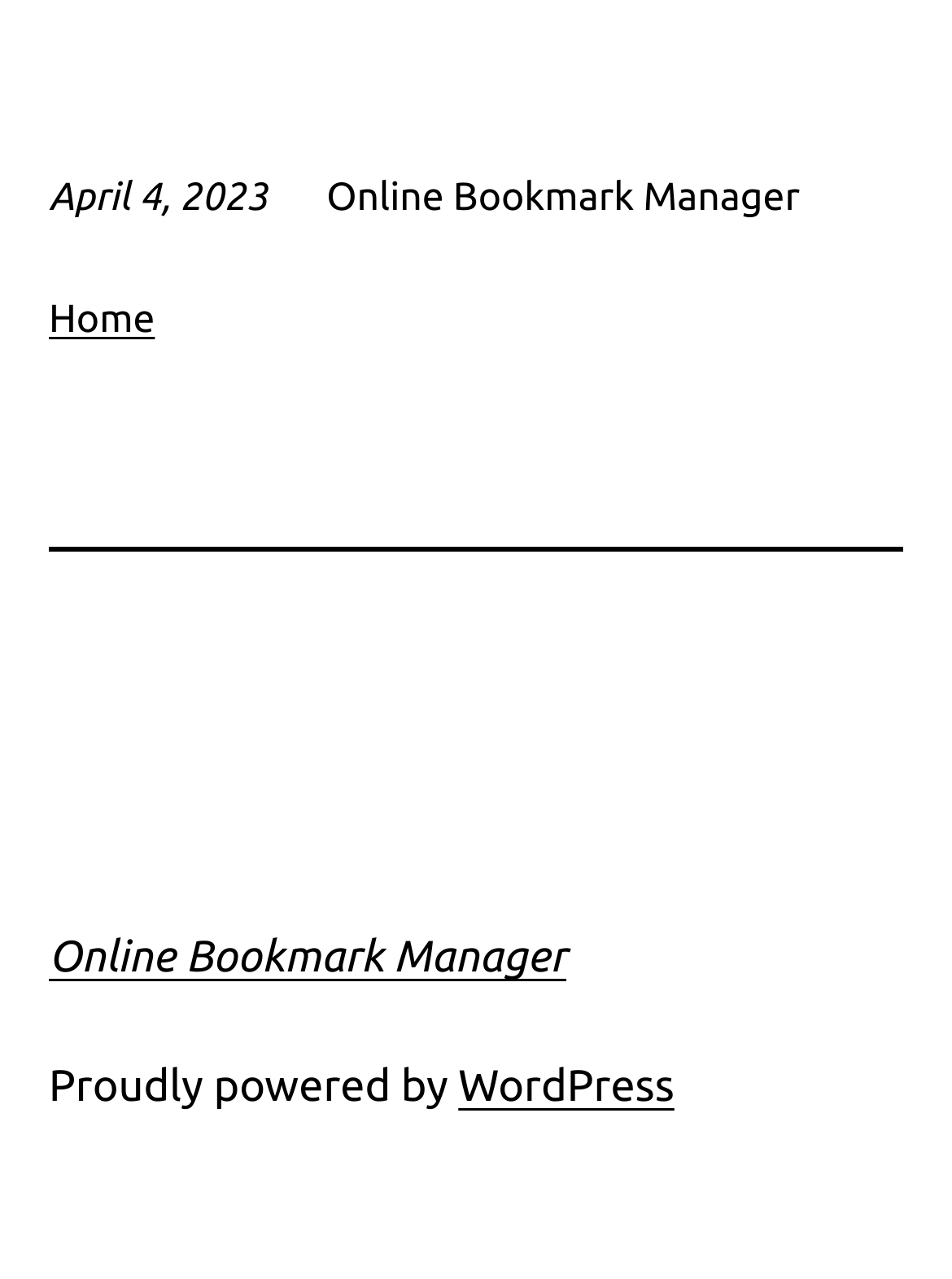Locate the UI element described as follows: "WordPress". Return the bounding box coordinates as four float numbers between 0 and 1 in the order [left, top, right, bottom].

[0.481, 0.83, 0.708, 0.869]